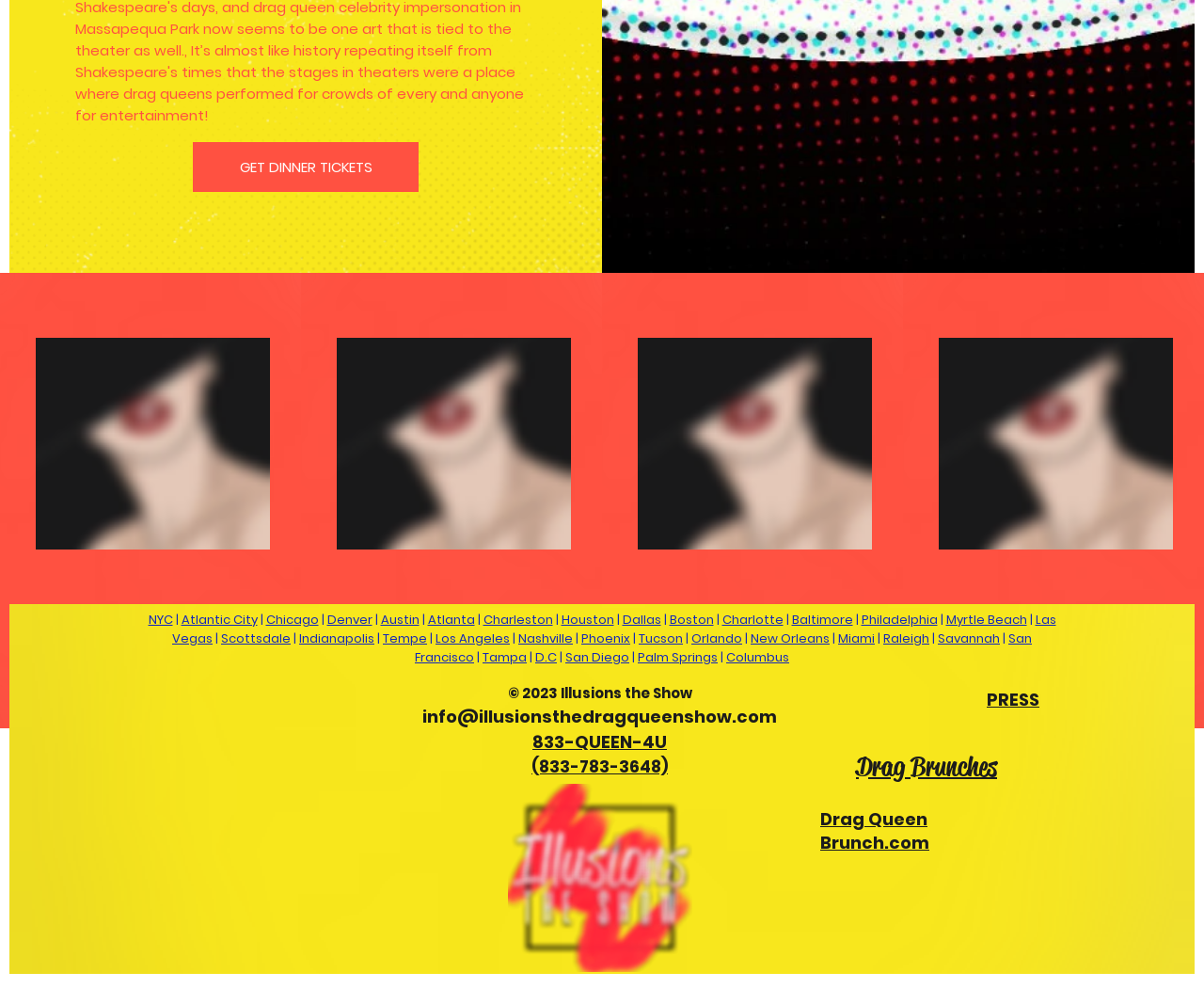Locate the bounding box coordinates of the region to be clicked to comply with the following instruction: "Follow on Twitter". The coordinates must be four float numbers between 0 and 1, in the form [left, top, right, bottom].

[0.153, 0.69, 0.173, 0.715]